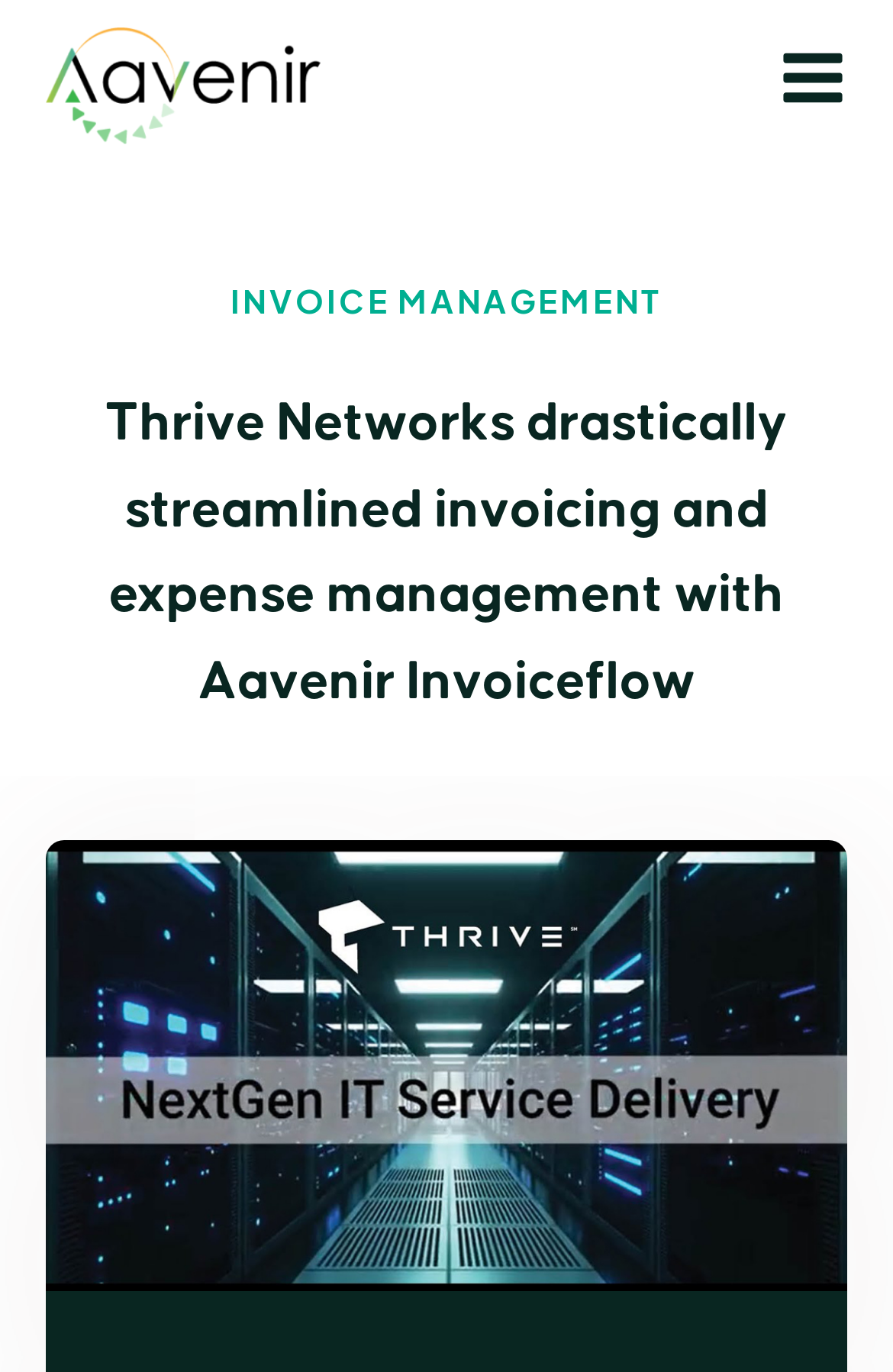Please find the top heading of the webpage and generate its text.

Thrive Networks drastically streamlined invoicing and expense management with Aavenir Invoiceflow